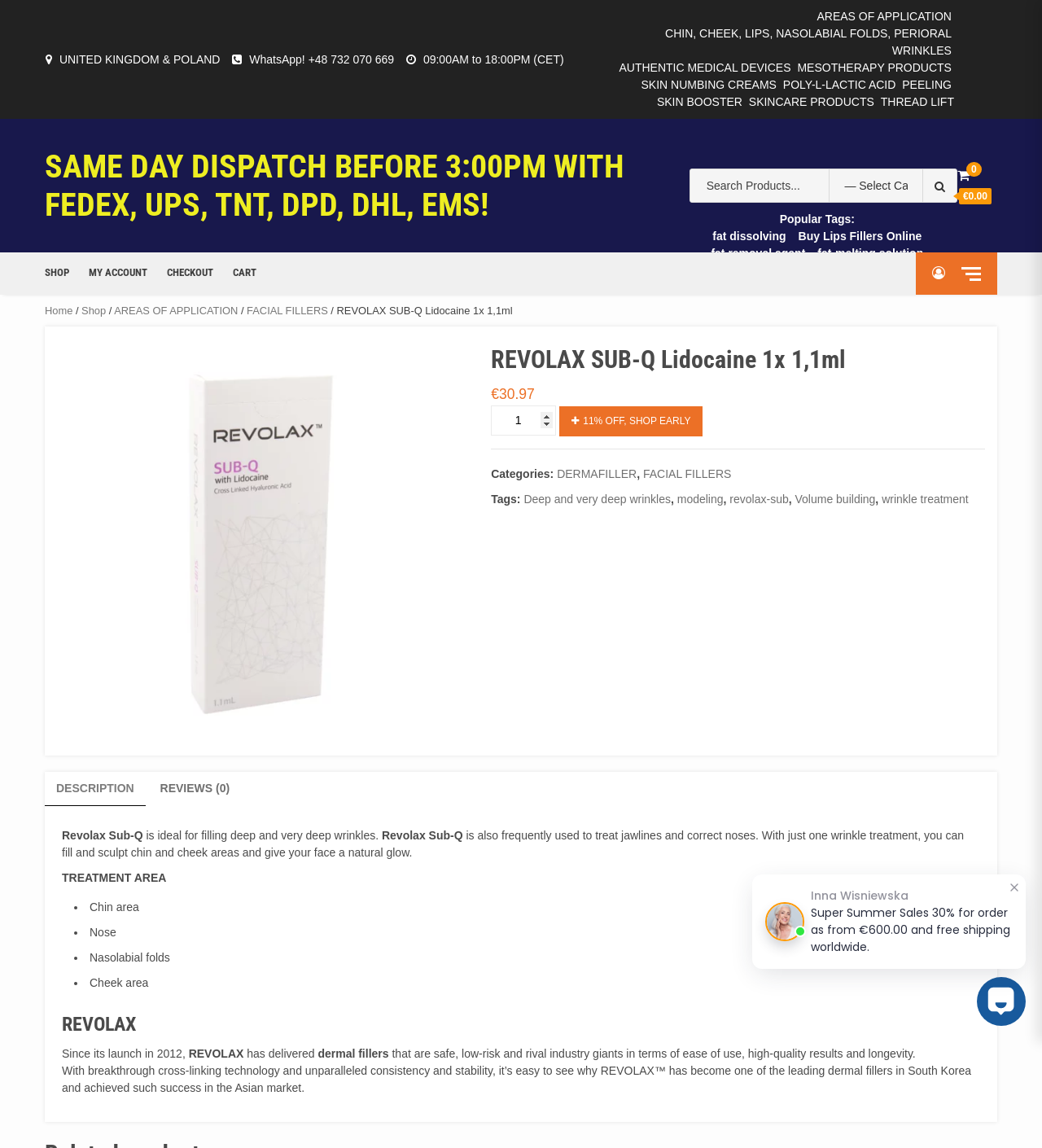What is the purpose of the product?
From the details in the image, provide a complete and detailed answer to the question.

I found the purpose of the product by looking at the StaticText element 'is ideal for filling deep and very deep wrinkles.' which is located in the 'DESCRIPTION' tab of the webpage.